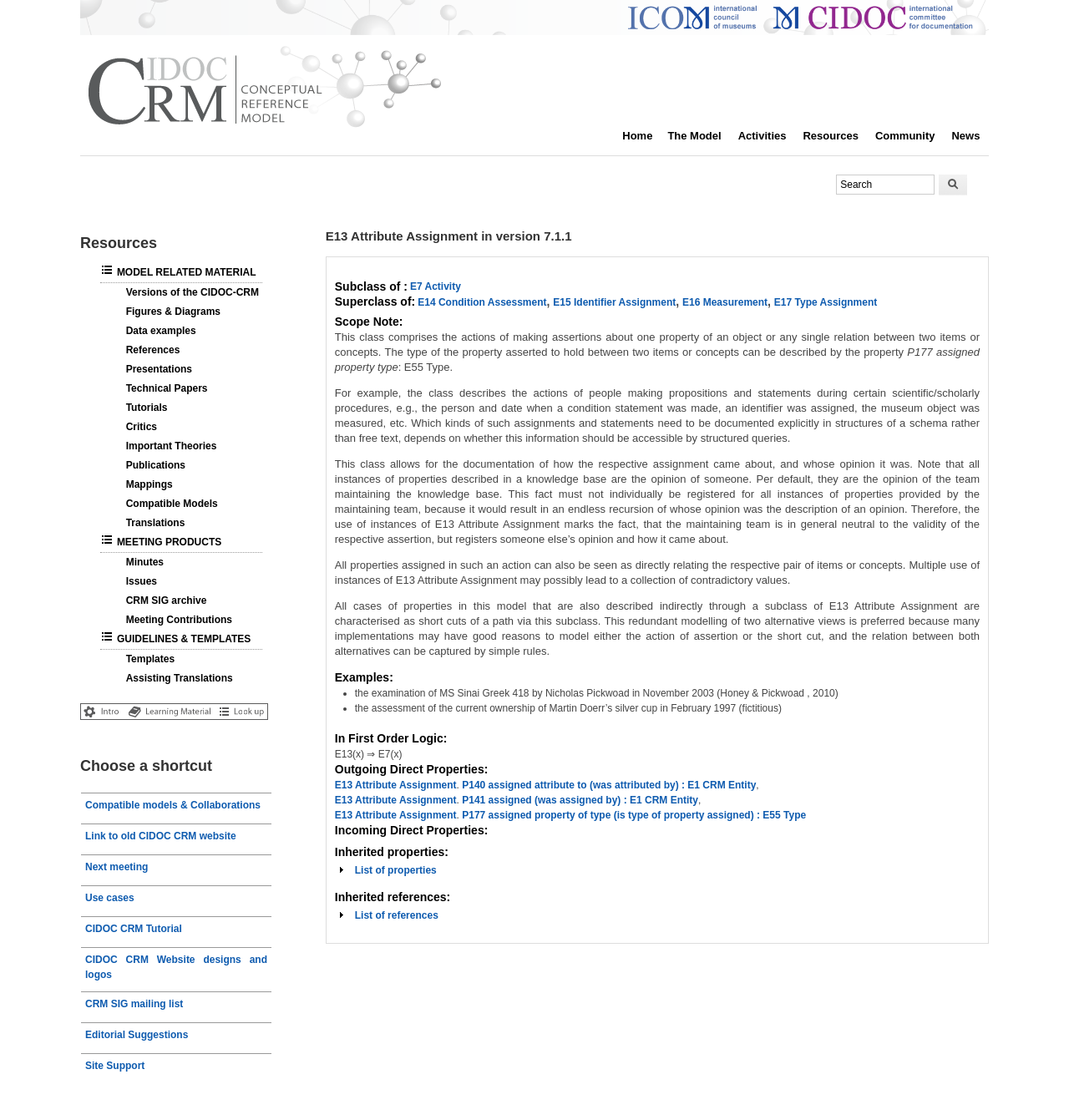Please locate and generate the primary heading on this webpage.

E13 Attribute Assignment in version 7.1.1